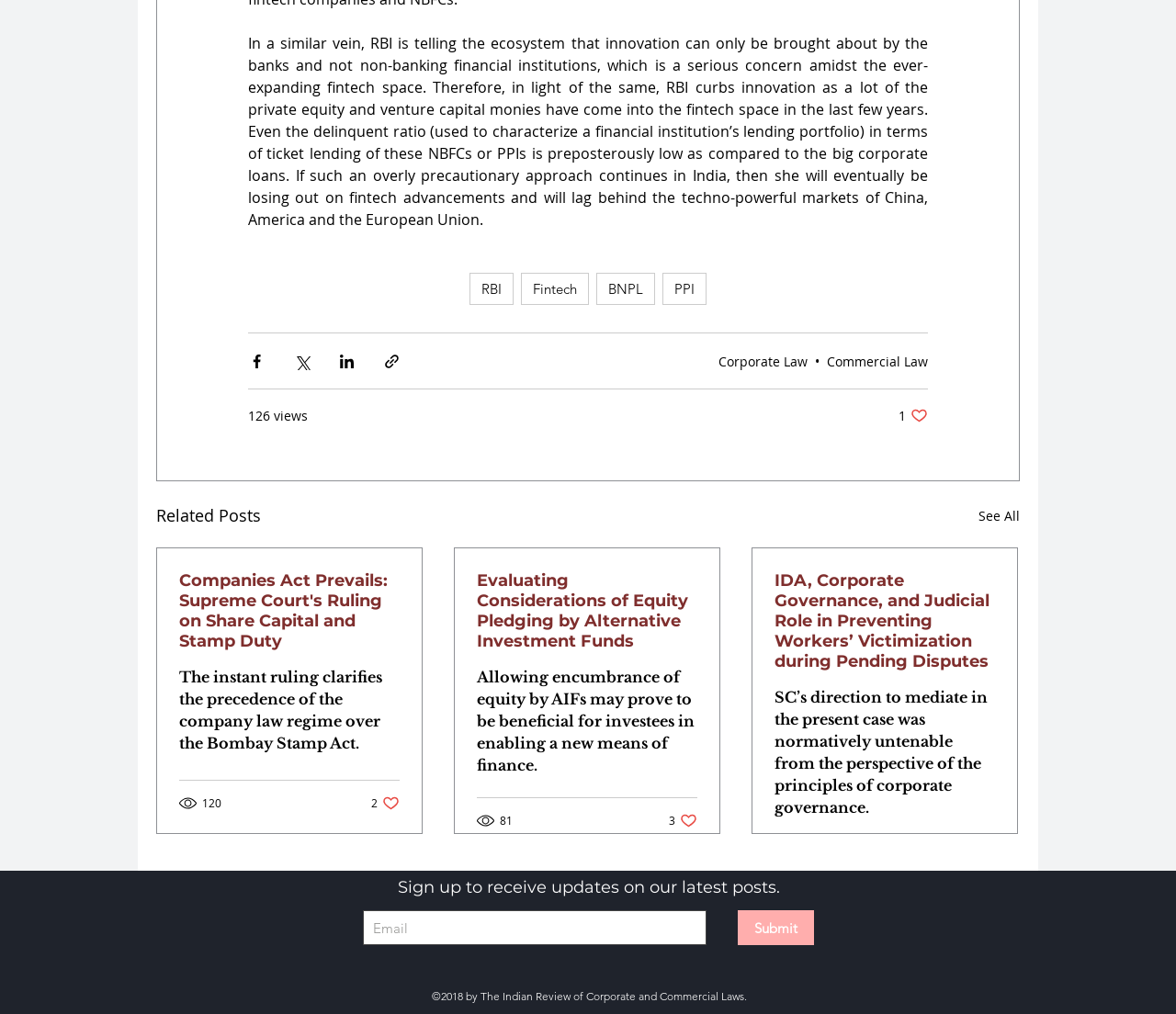Find the bounding box coordinates of the area that needs to be clicked in order to achieve the following instruction: "Enter your email to receive updates". The coordinates should be specified as four float numbers between 0 and 1, i.e., [left, top, right, bottom].

[0.309, 0.898, 0.601, 0.932]